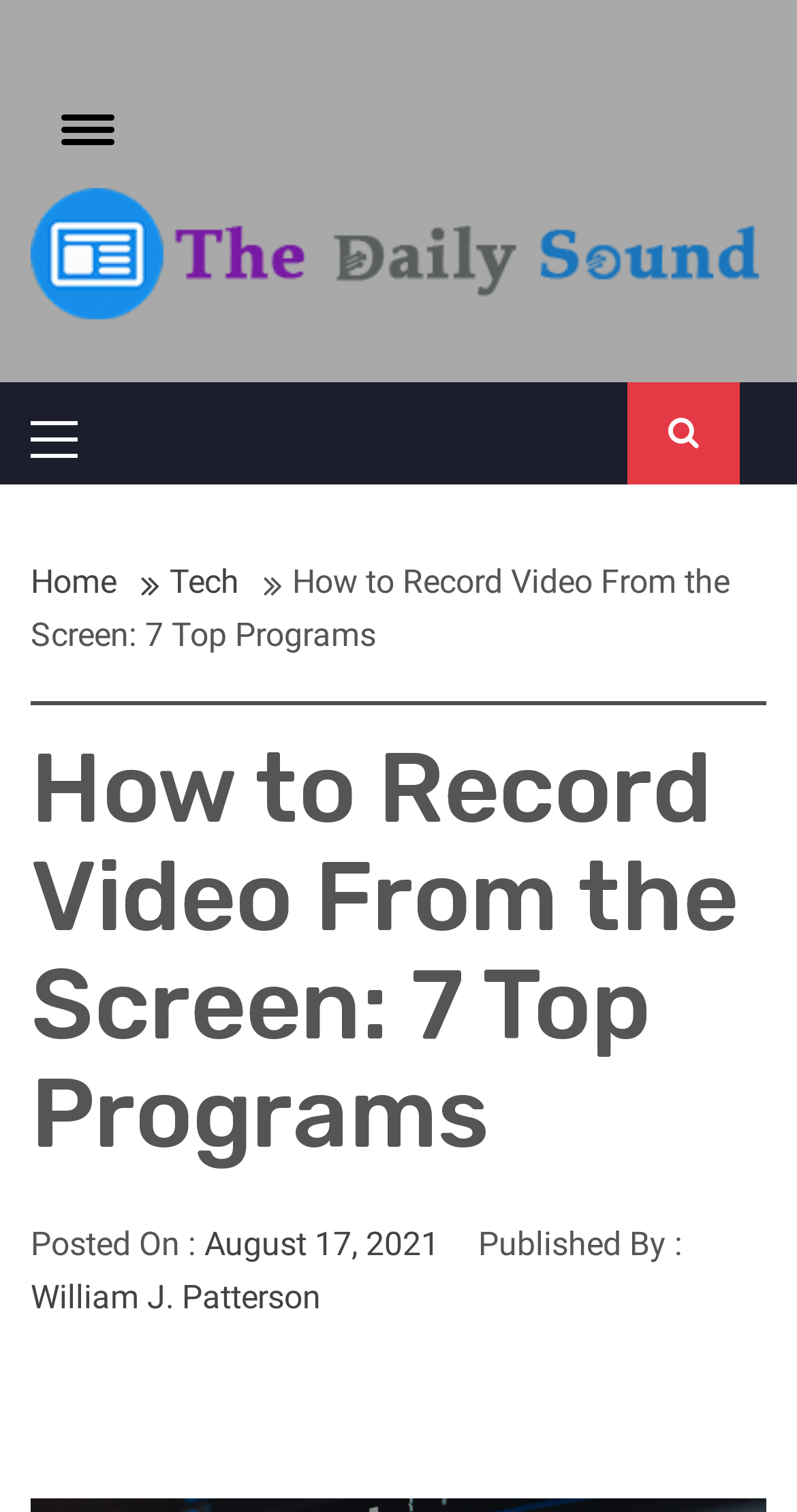Please identify the bounding box coordinates of the element I should click to complete this instruction: 'Read the article posted on August 17, 2021'. The coordinates should be given as four float numbers between 0 and 1, like this: [left, top, right, bottom].

[0.256, 0.81, 0.551, 0.836]